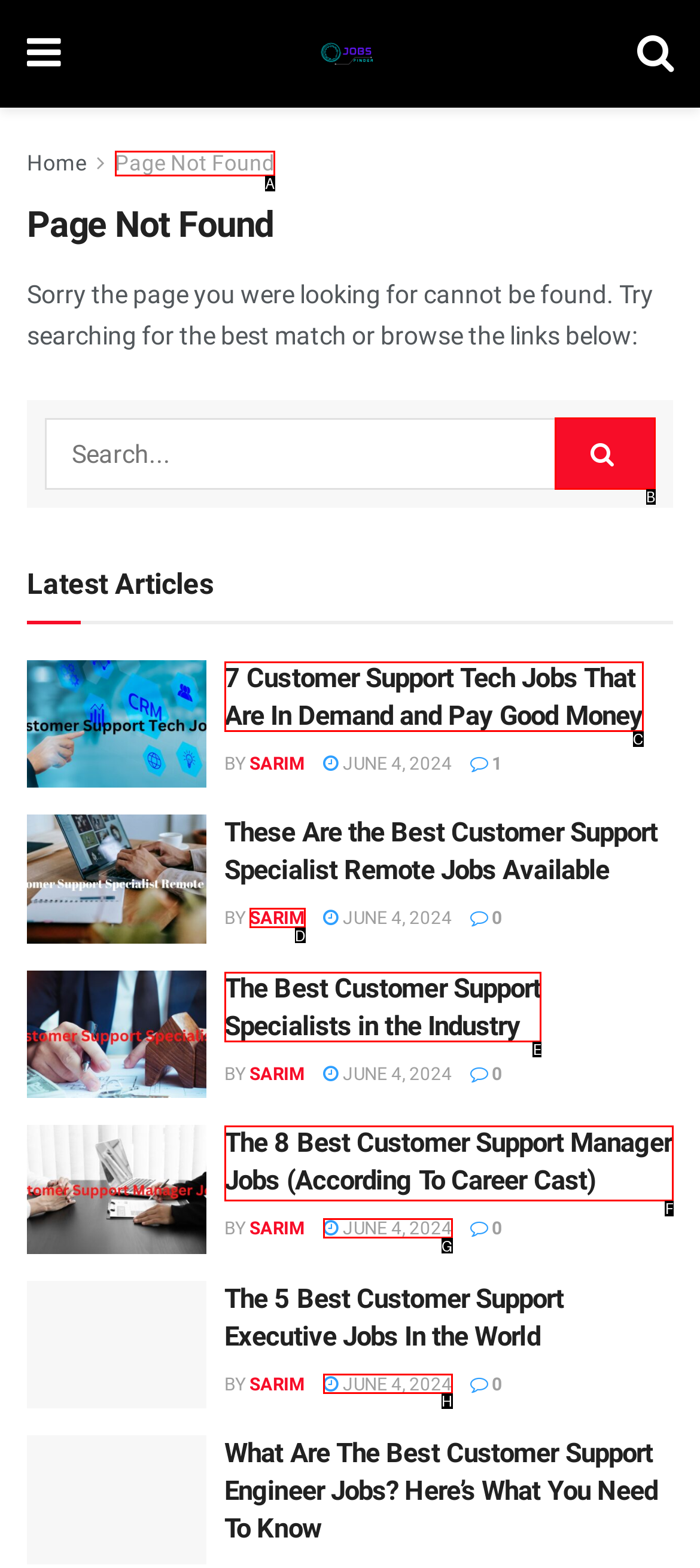For the task "Read the article 'The 8 Best Customer Support Manager Jobs'", which option's letter should you click? Answer with the letter only.

F